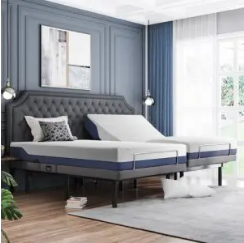What is the purpose of the large mirror in the room?
Using the image, provide a concise answer in one word or a short phrase.

to enhance sense of space and tranquility